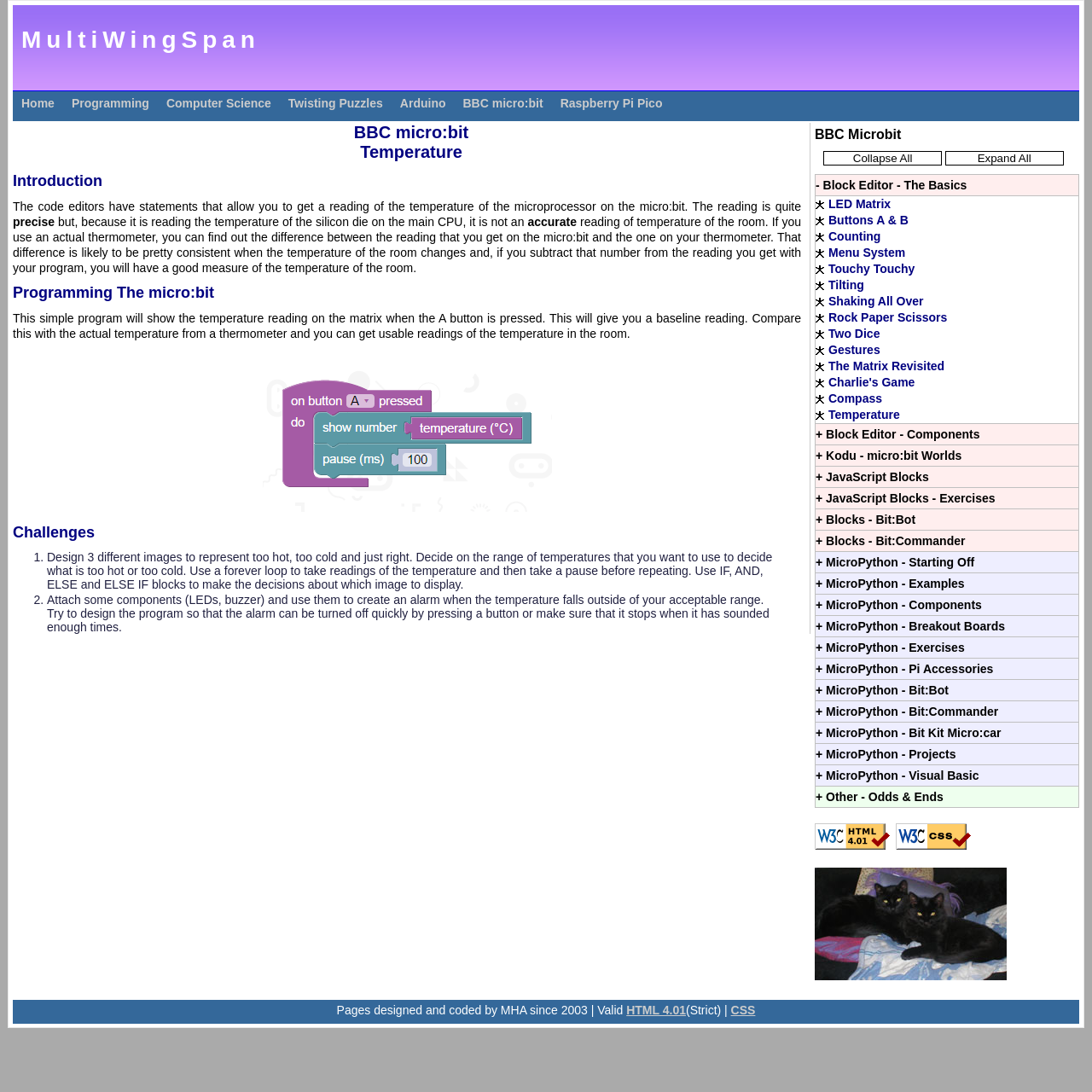Locate the bounding box coordinates of the clickable area to execute the instruction: "Check the website's HTML validation". Provide the coordinates as four float numbers between 0 and 1, represented as [left, top, right, bottom].

[0.746, 0.773, 0.815, 0.784]